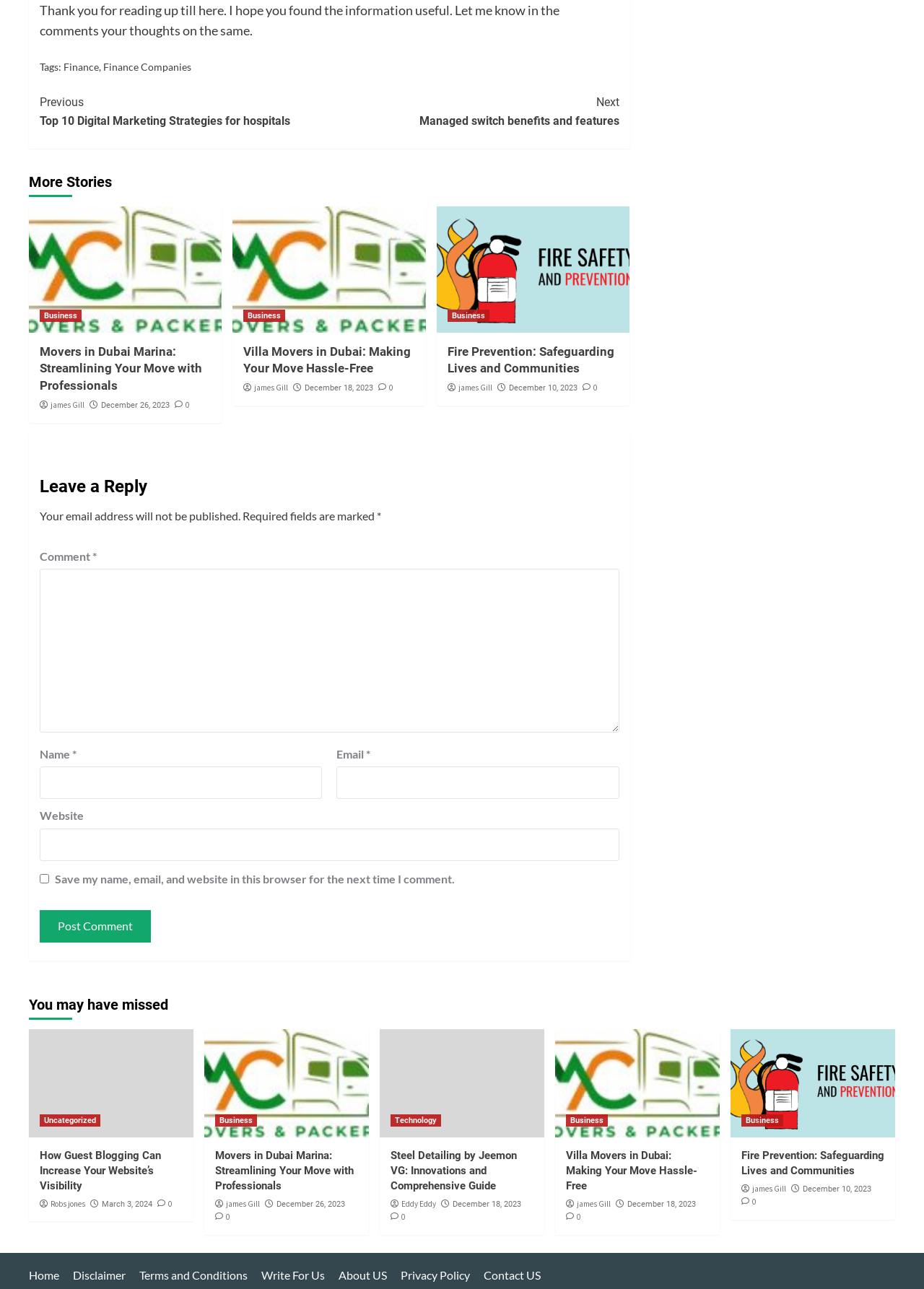Identify the bounding box coordinates of the part that should be clicked to carry out this instruction: "Click on the 'Previous' link".

[0.043, 0.072, 0.356, 0.101]